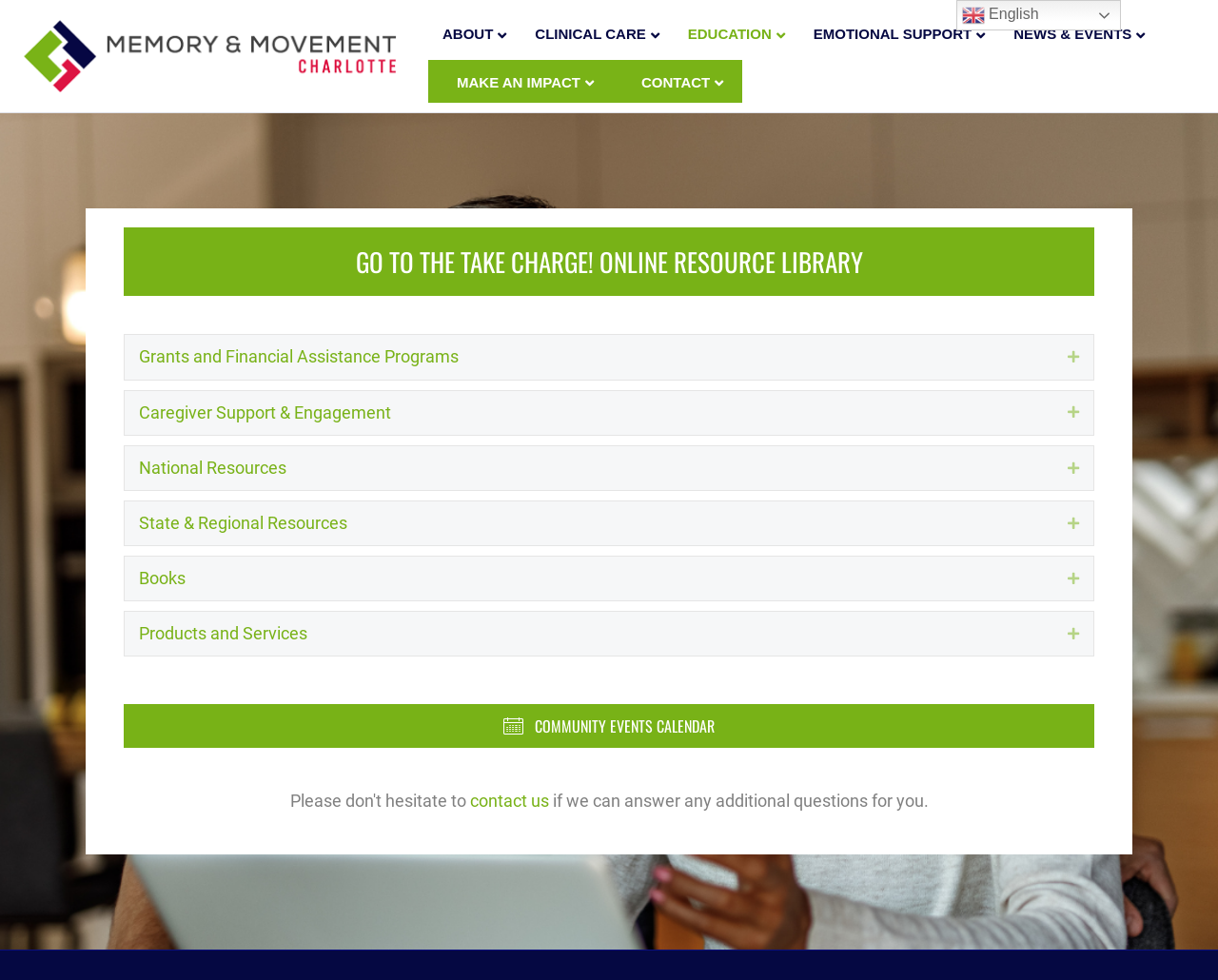What is the name of the organization?
Identify the answer in the screenshot and reply with a single word or phrase.

Memory & Movement Charlotte